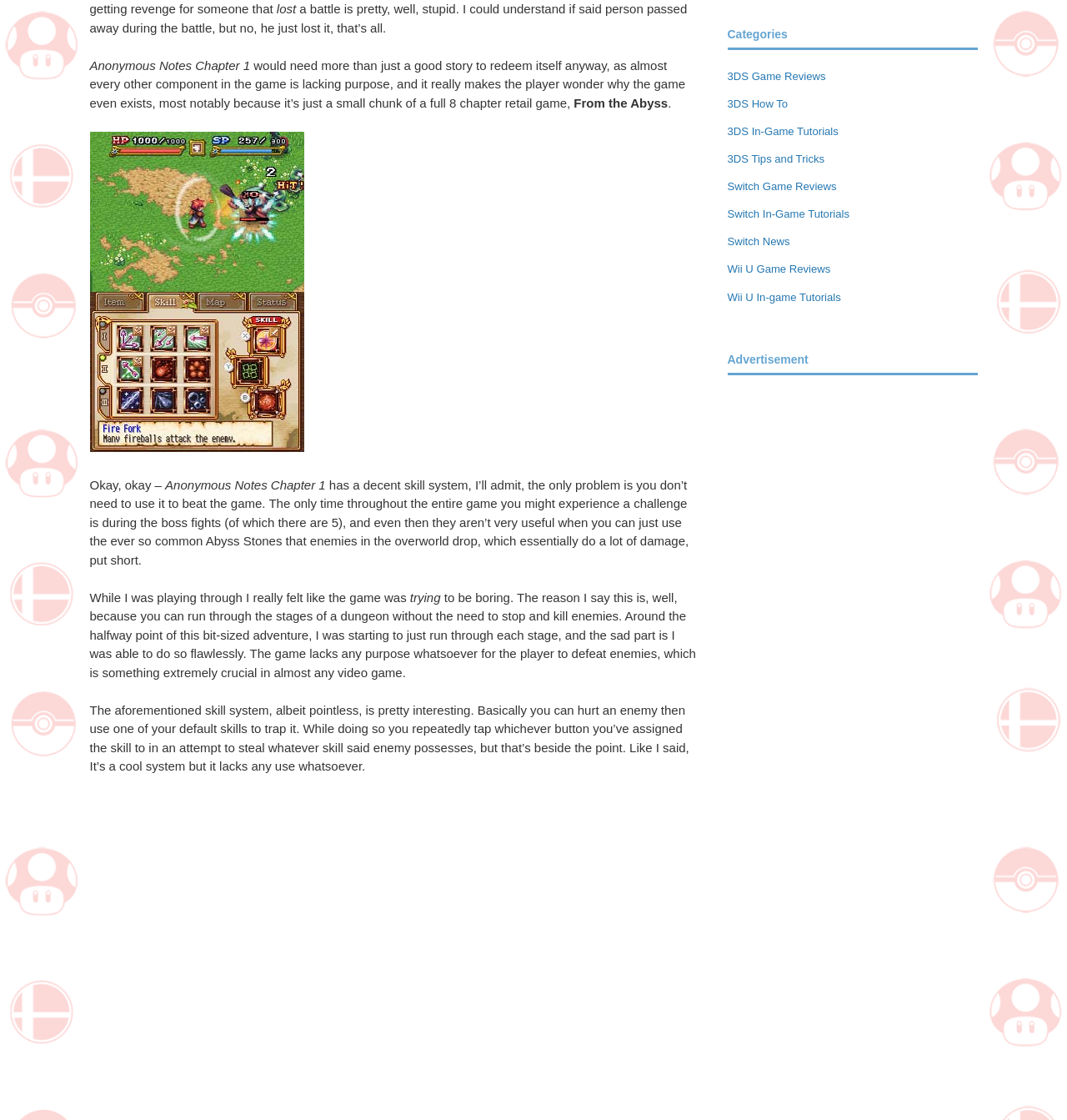Please find the bounding box for the UI element described by: "Wii U Game Reviews".

[0.682, 0.235, 0.778, 0.246]